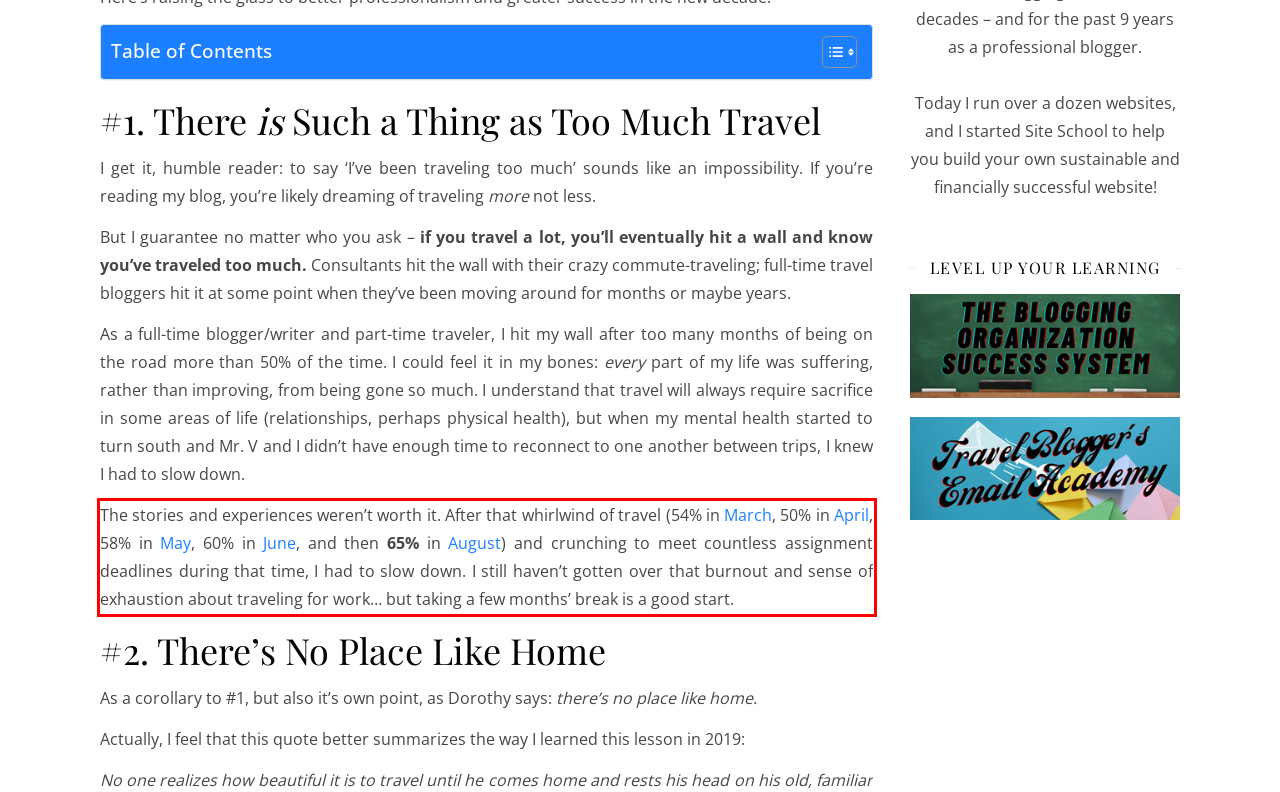You are presented with a webpage screenshot featuring a red bounding box. Perform OCR on the text inside the red bounding box and extract the content.

The stories and experiences weren’t worth it. After that whirlwind of travel (54% in March, 50% in April, 58% in May, 60% in June, and then 65% in August) and crunching to meet countless assignment deadlines during that time, I had to slow down. I still haven’t gotten over that burnout and sense of exhaustion about traveling for work… but taking a few months’ break is a good start.